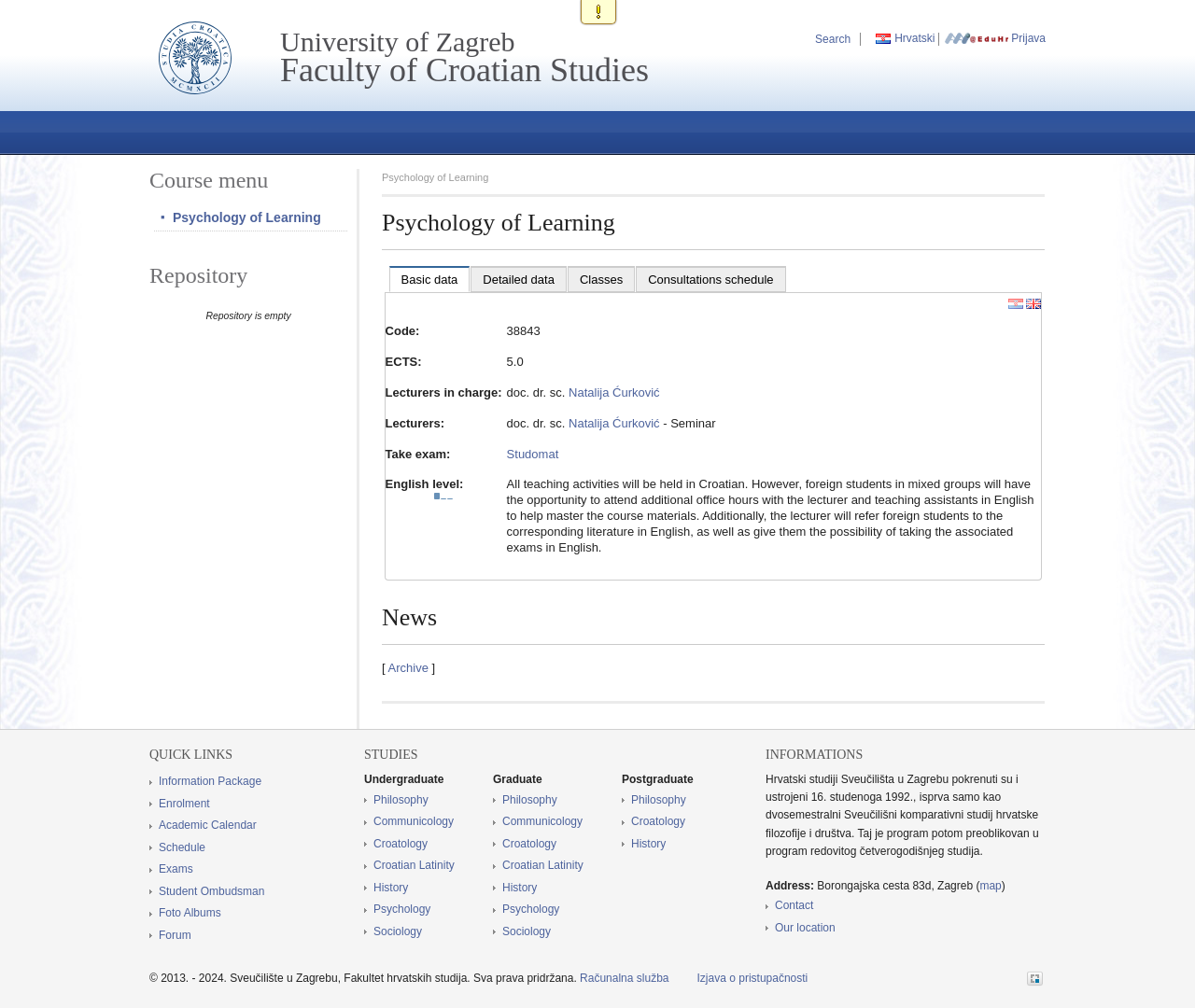Please find the bounding box for the following UI element description. Provide the coordinates in (top-left x, top-left y, bottom-right x, bottom-right y) format, with values between 0 and 1: Forum

[0.125, 0.917, 0.267, 0.939]